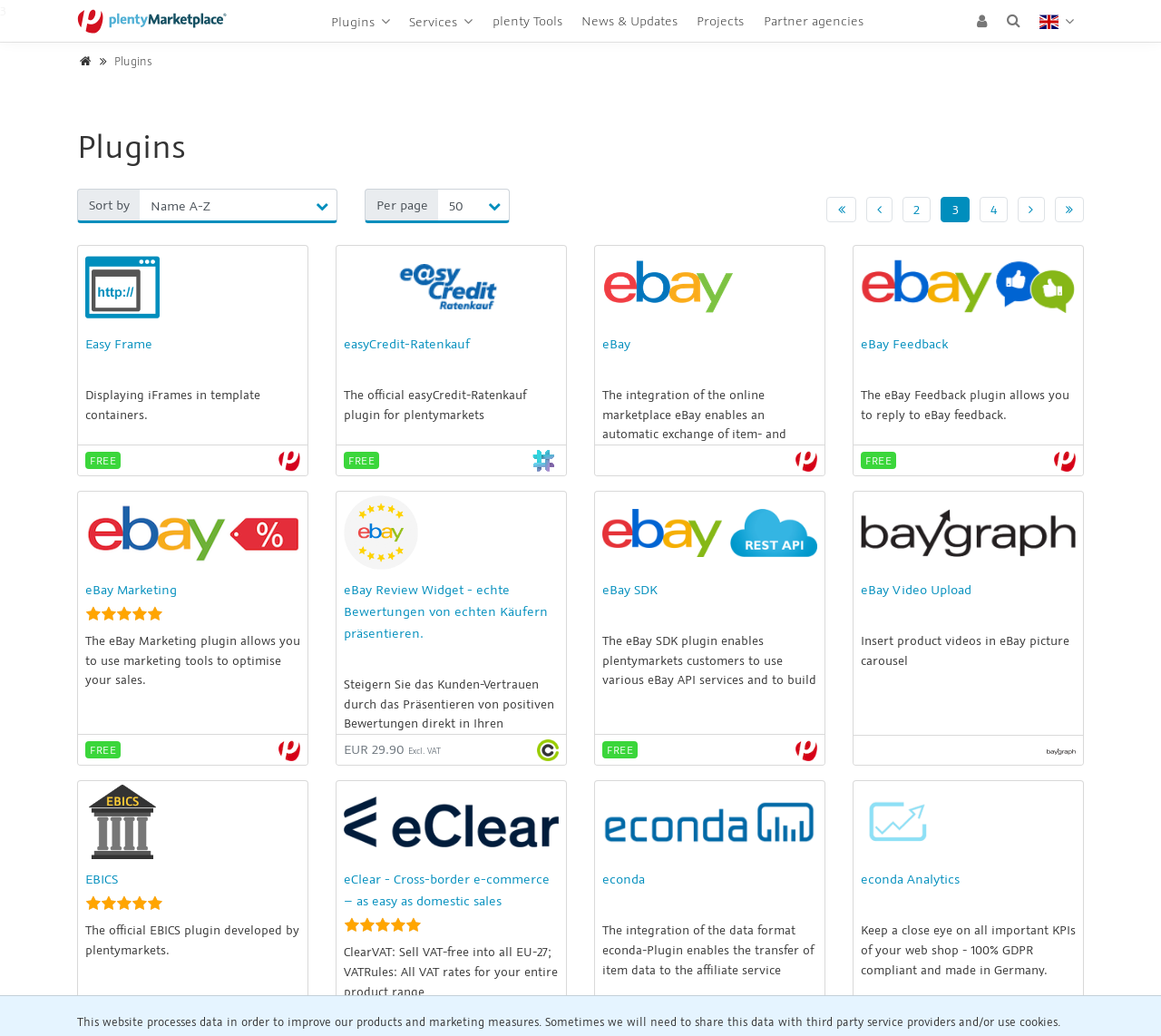Highlight the bounding box coordinates of the region I should click on to meet the following instruction: "View the details of the 'Easy Frame' plugin".

[0.073, 0.267, 0.138, 0.283]